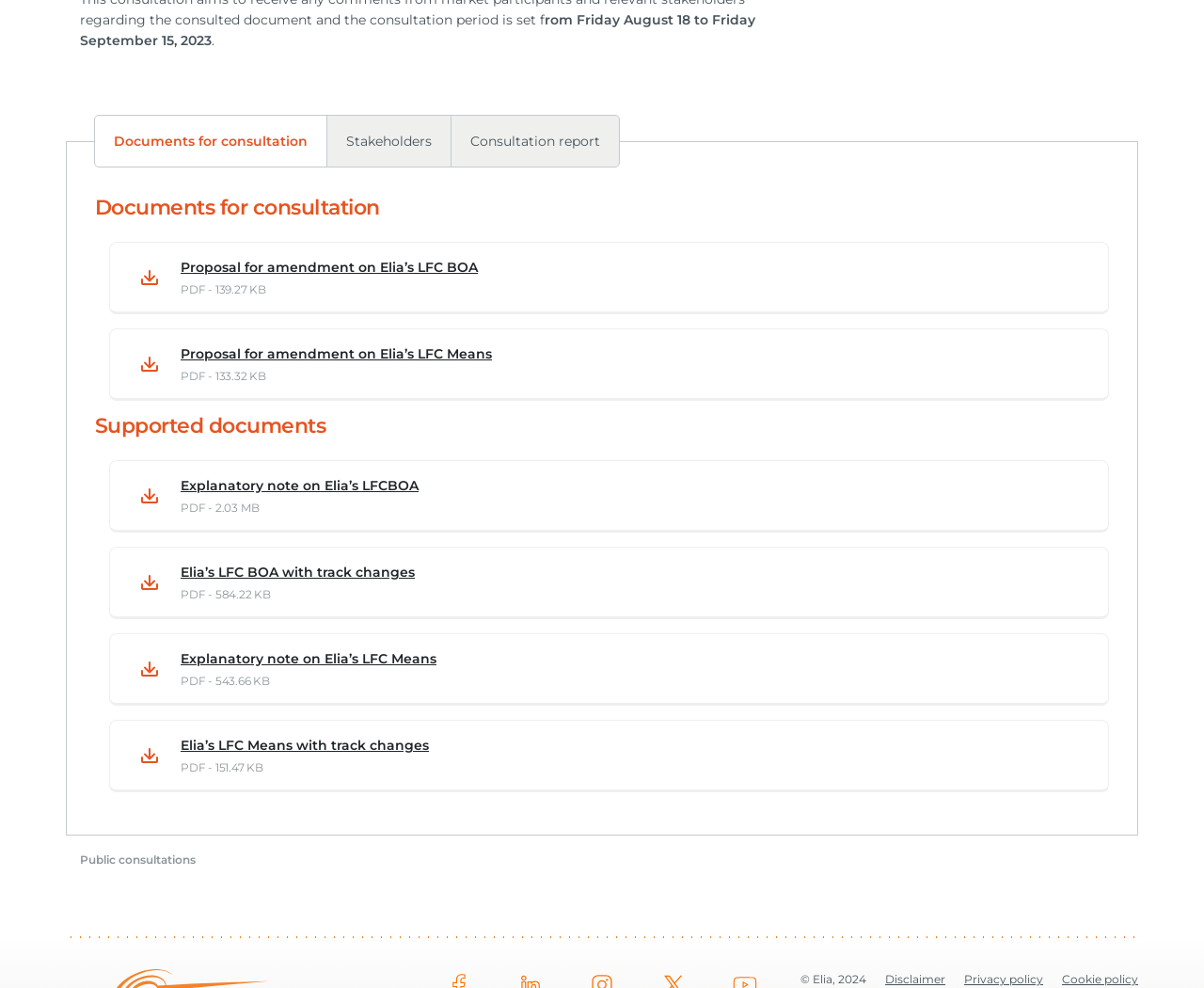Please give the bounding box coordinates of the area that should be clicked to fulfill the following instruction: "Download Proposal for amendment on Elia’s LFC BOA PDF". The coordinates should be in the format of four float numbers from 0 to 1, i.e., [left, top, right, bottom].

[0.091, 0.245, 0.921, 0.318]